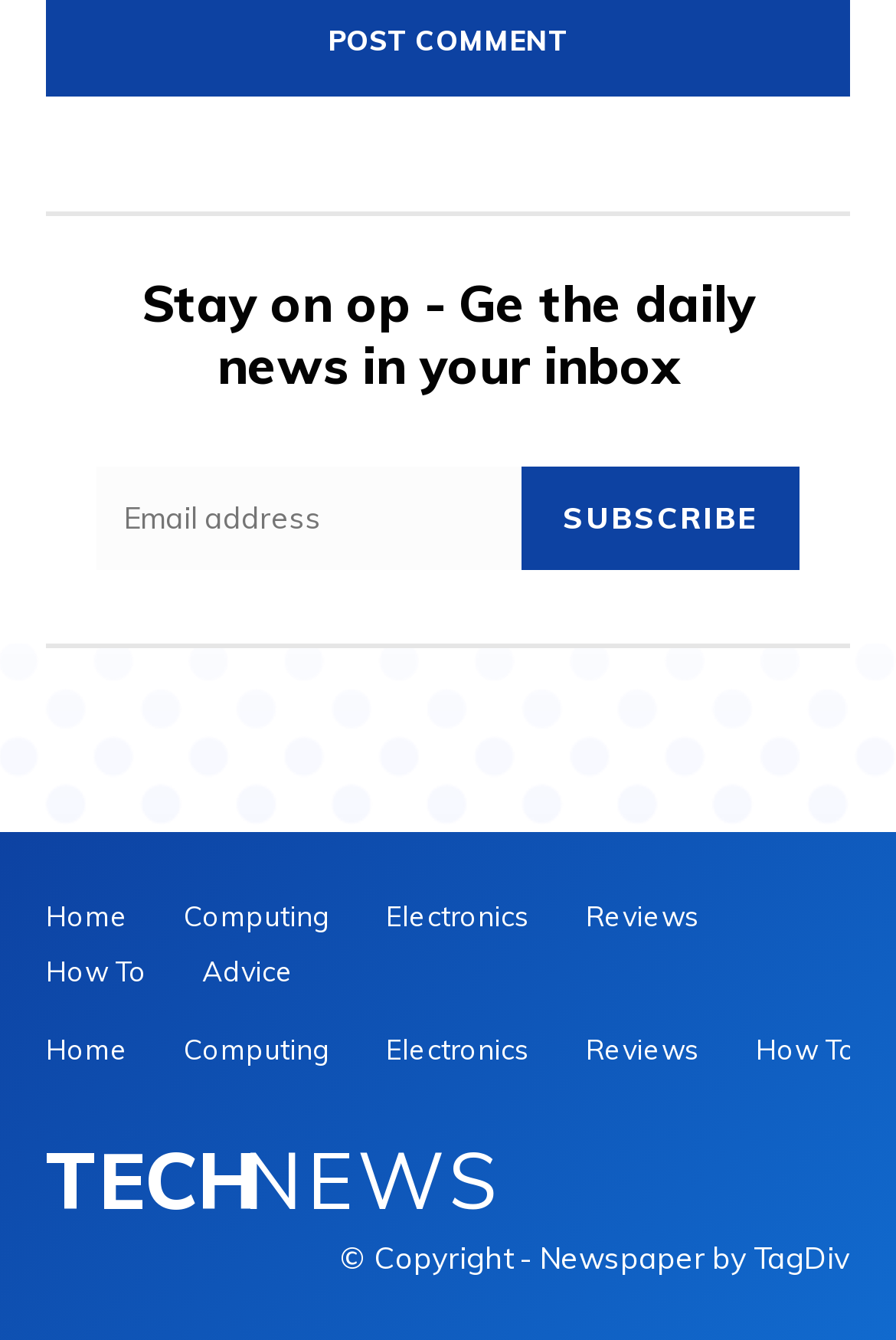Could you highlight the region that needs to be clicked to execute the instruction: "Get in touch for purchasing a drawing or commissioning a portrait"?

None